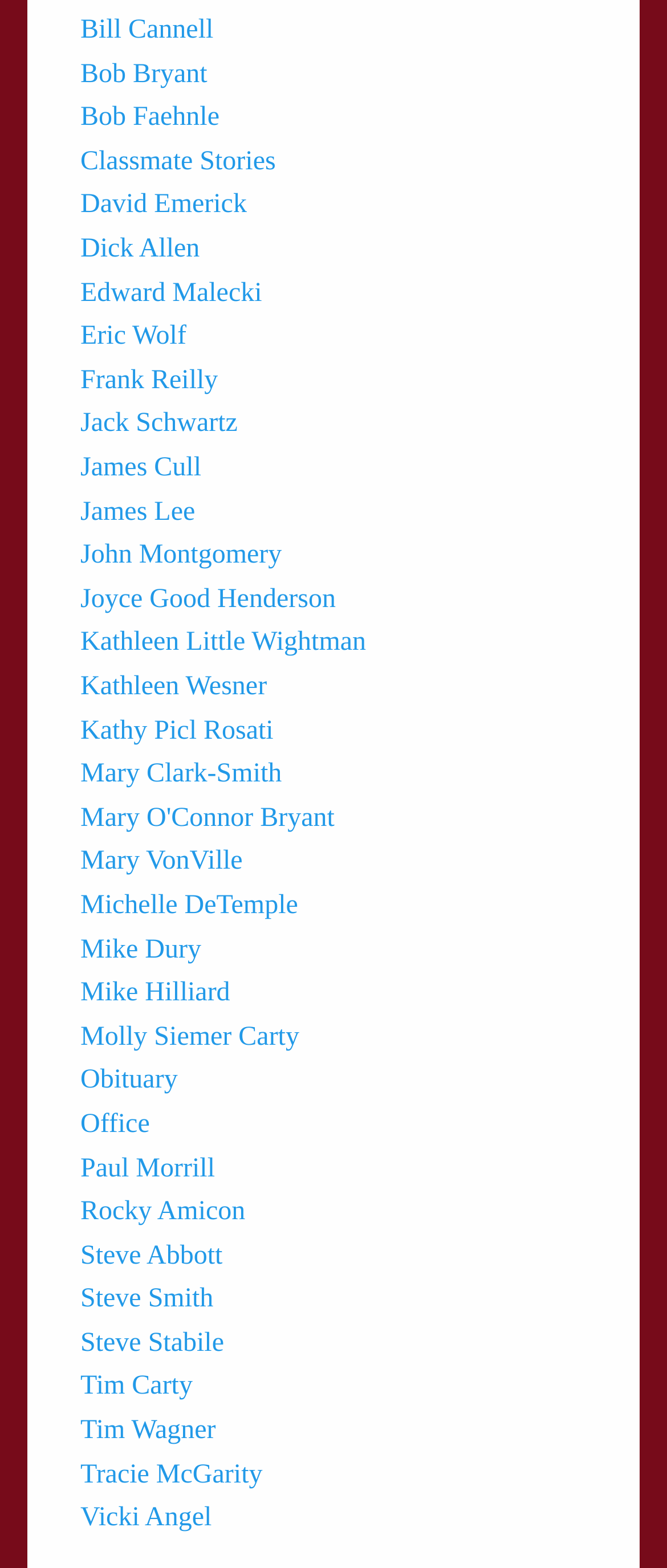What is the name of the classmate who has an obituary?
Refer to the screenshot and deliver a thorough answer to the question presented.

There is a link labeled 'Obituary', but it does not specify a particular classmate's name, so it cannot be determined which classmate has an obituary.